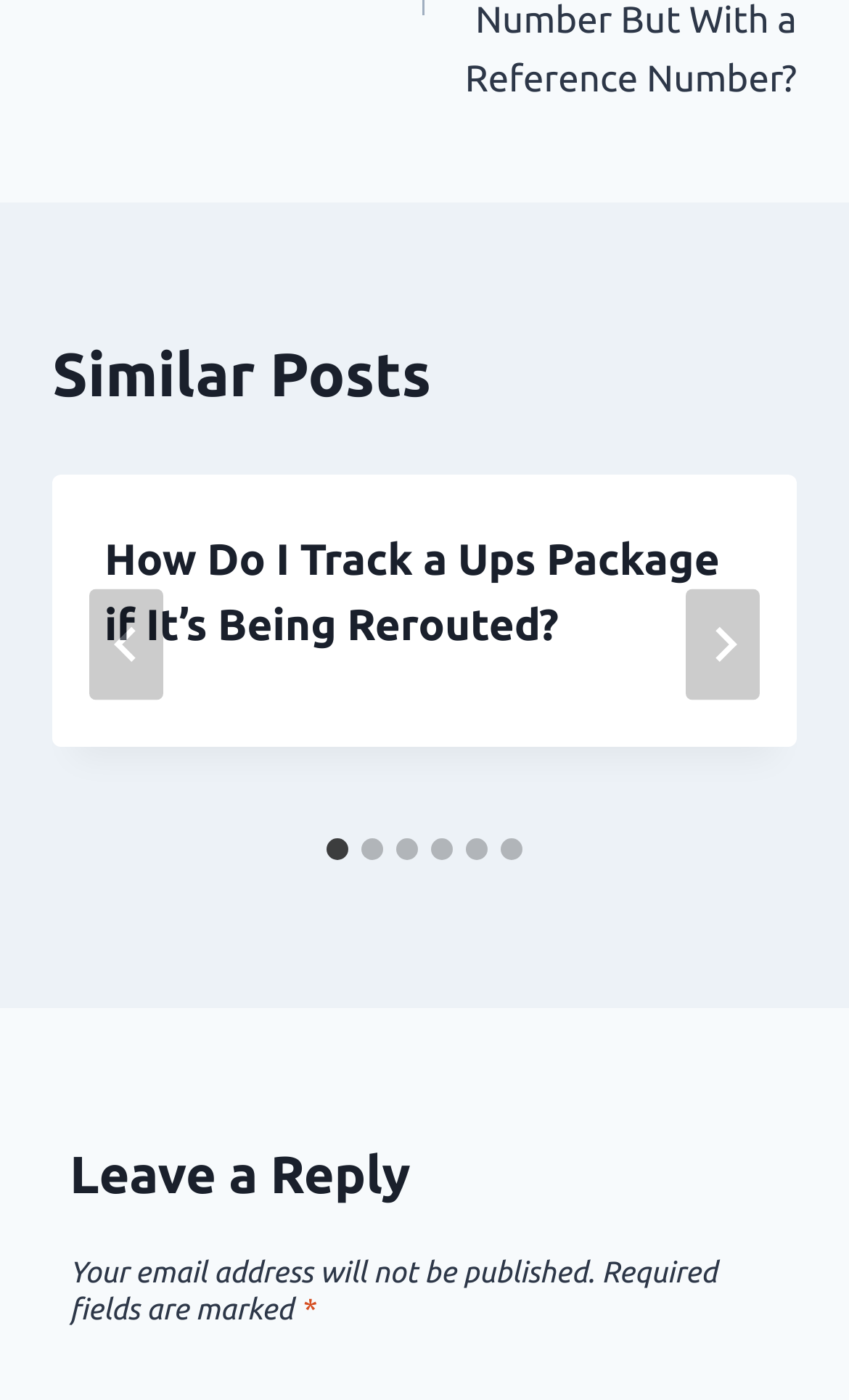Please answer the following question using a single word or phrase: What is the symbol indicating required fields?

*